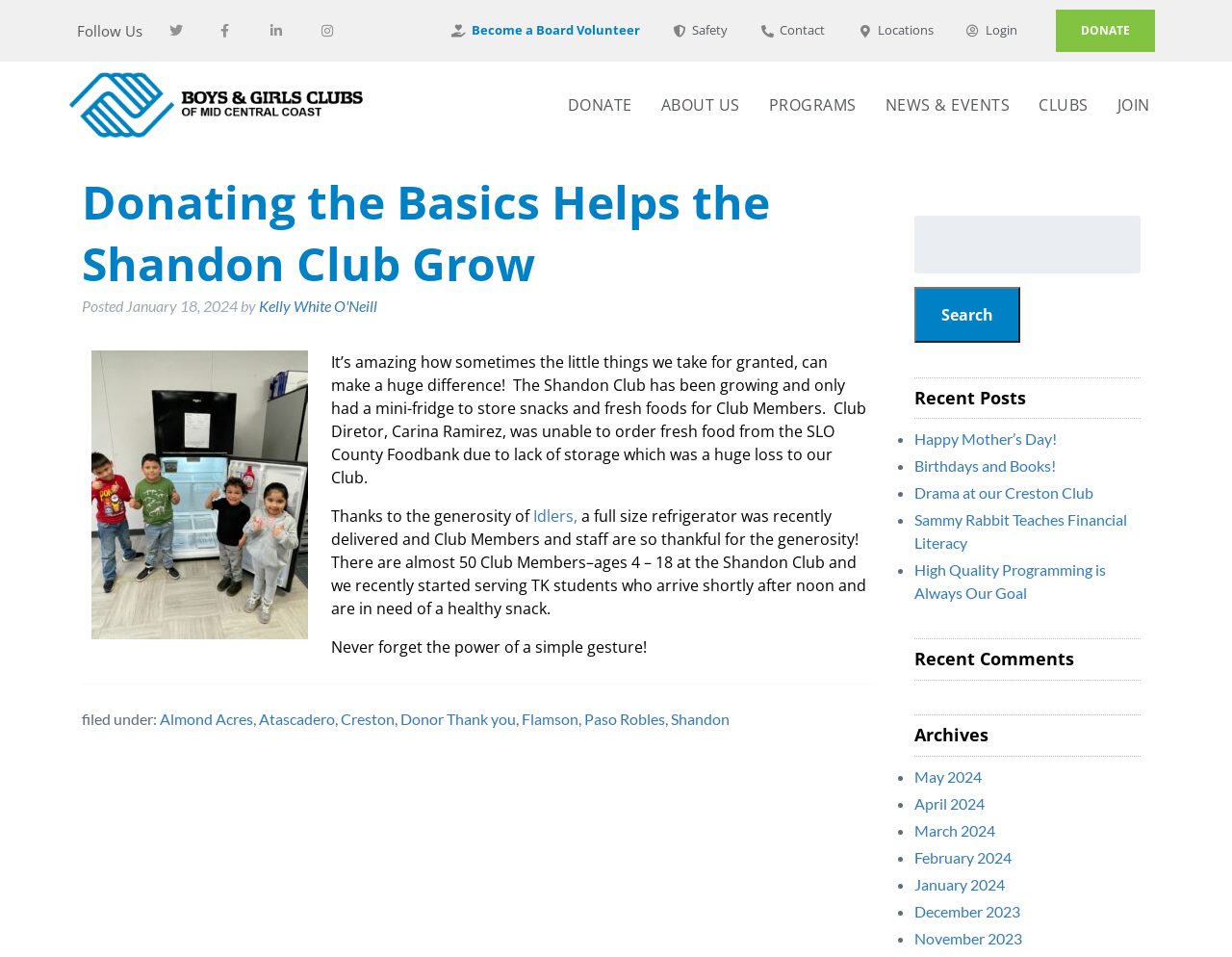Please find the bounding box coordinates (top-left x, top-left y, bottom-right x, bottom-right y) in the screenshot for the UI element described as follows: Become a Board Volunteer

[0.366, 0.022, 0.52, 0.042]